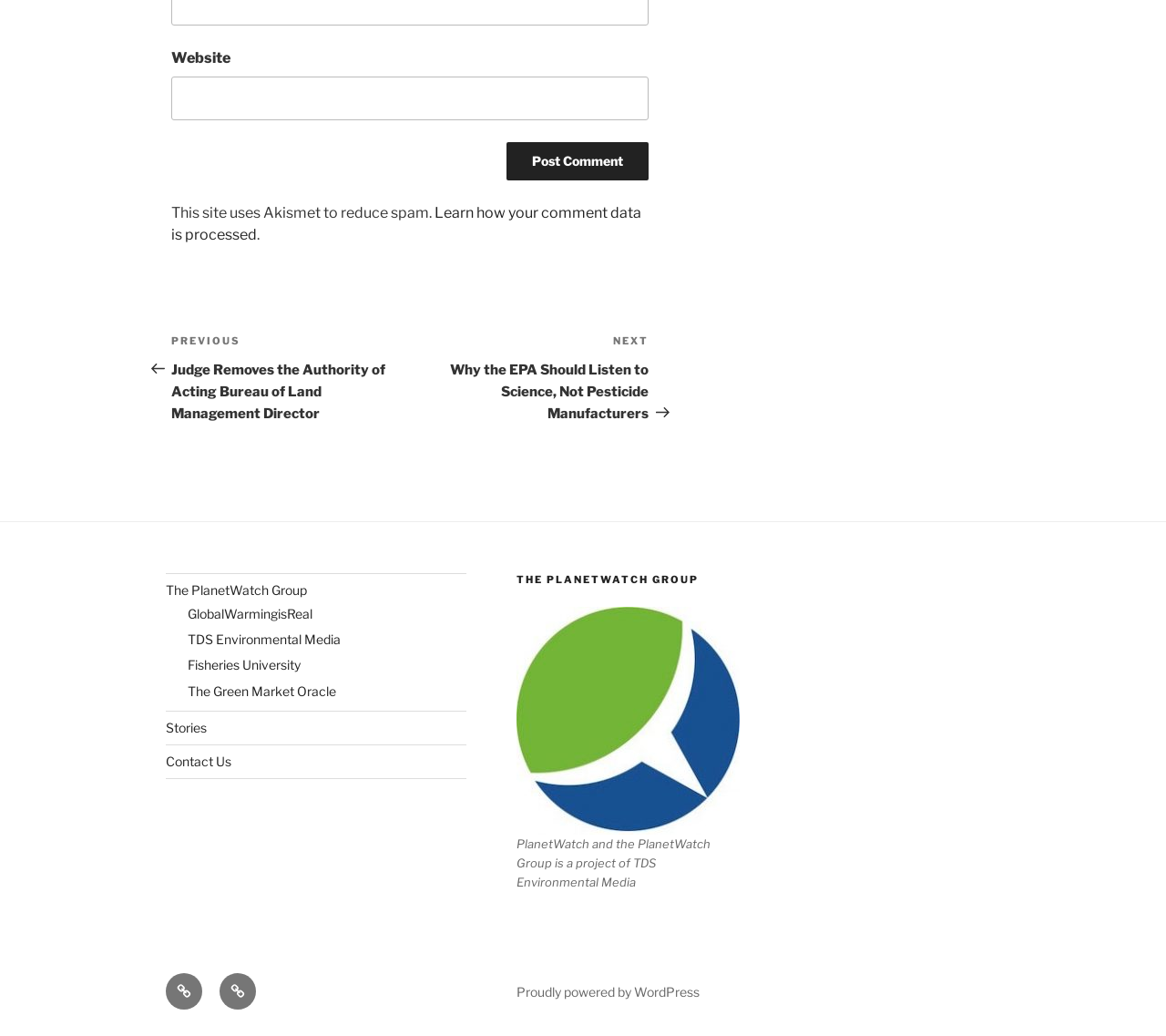Please identify the bounding box coordinates of the clickable area that will allow you to execute the instruction: "Learn how your comment data is processed".

[0.147, 0.197, 0.55, 0.235]